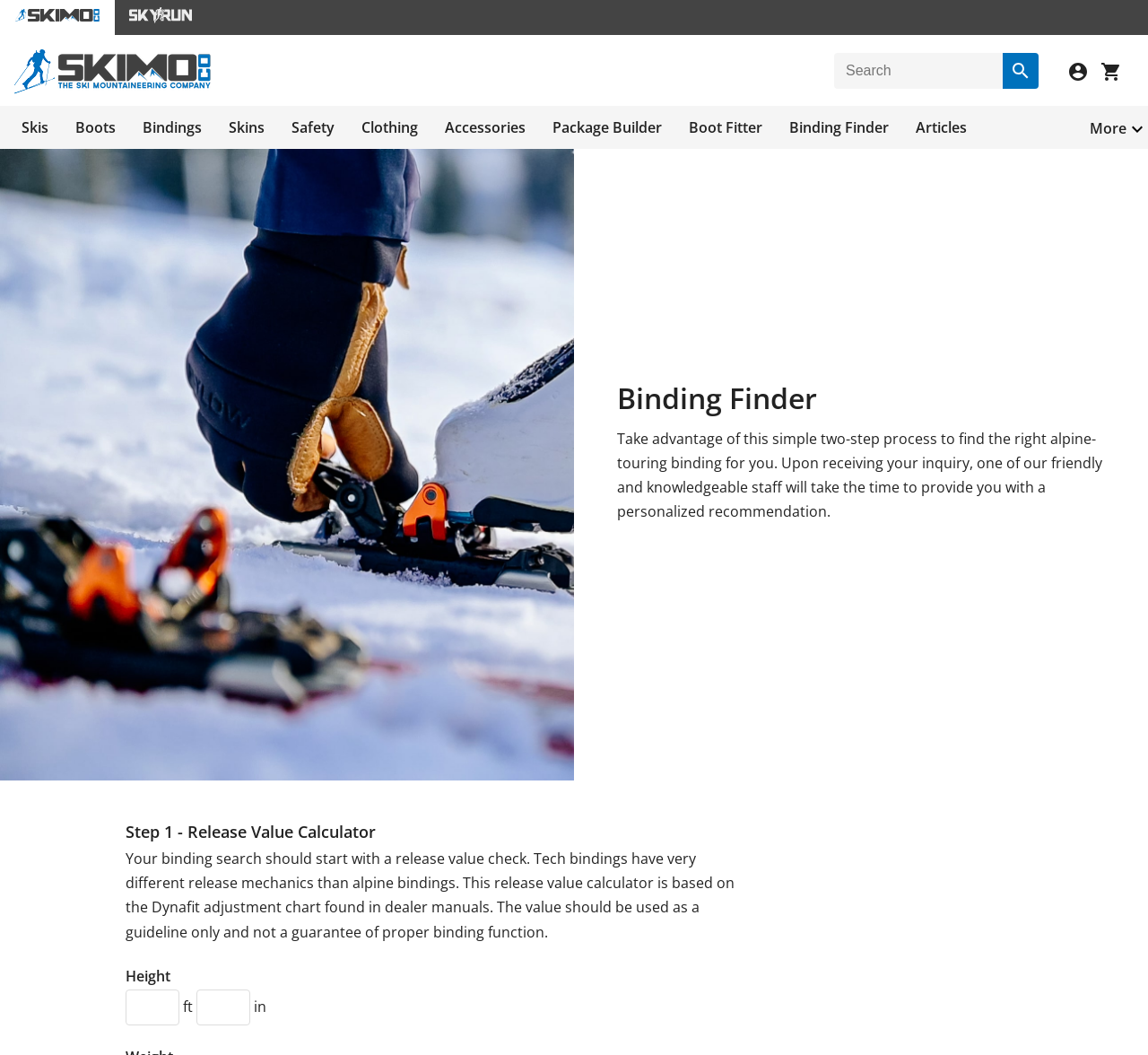Kindly determine the bounding box coordinates for the area that needs to be clicked to execute this instruction: "Go to Binding Finder".

[0.688, 0.111, 0.774, 0.13]